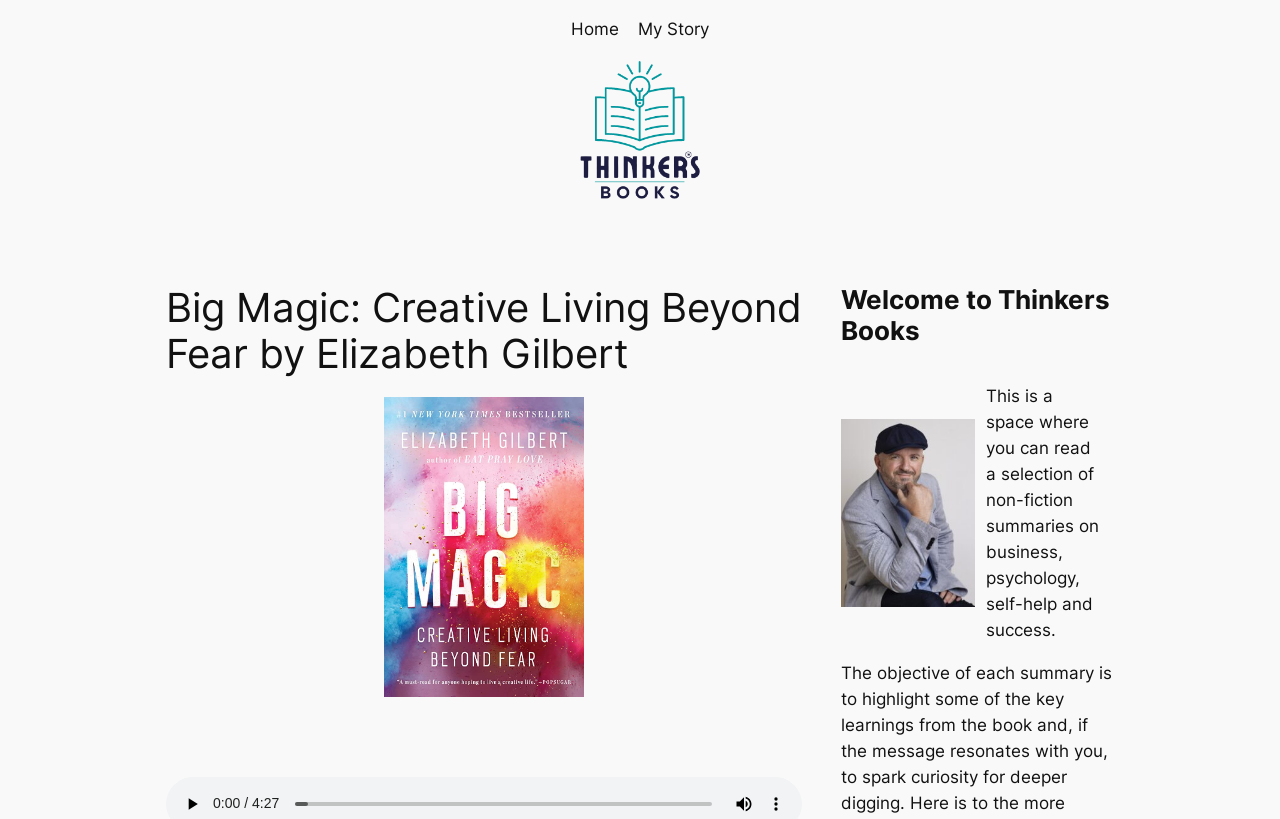Answer the following query concisely with a single word or phrase:
Is there a navigation menu on the webpage?

Yes